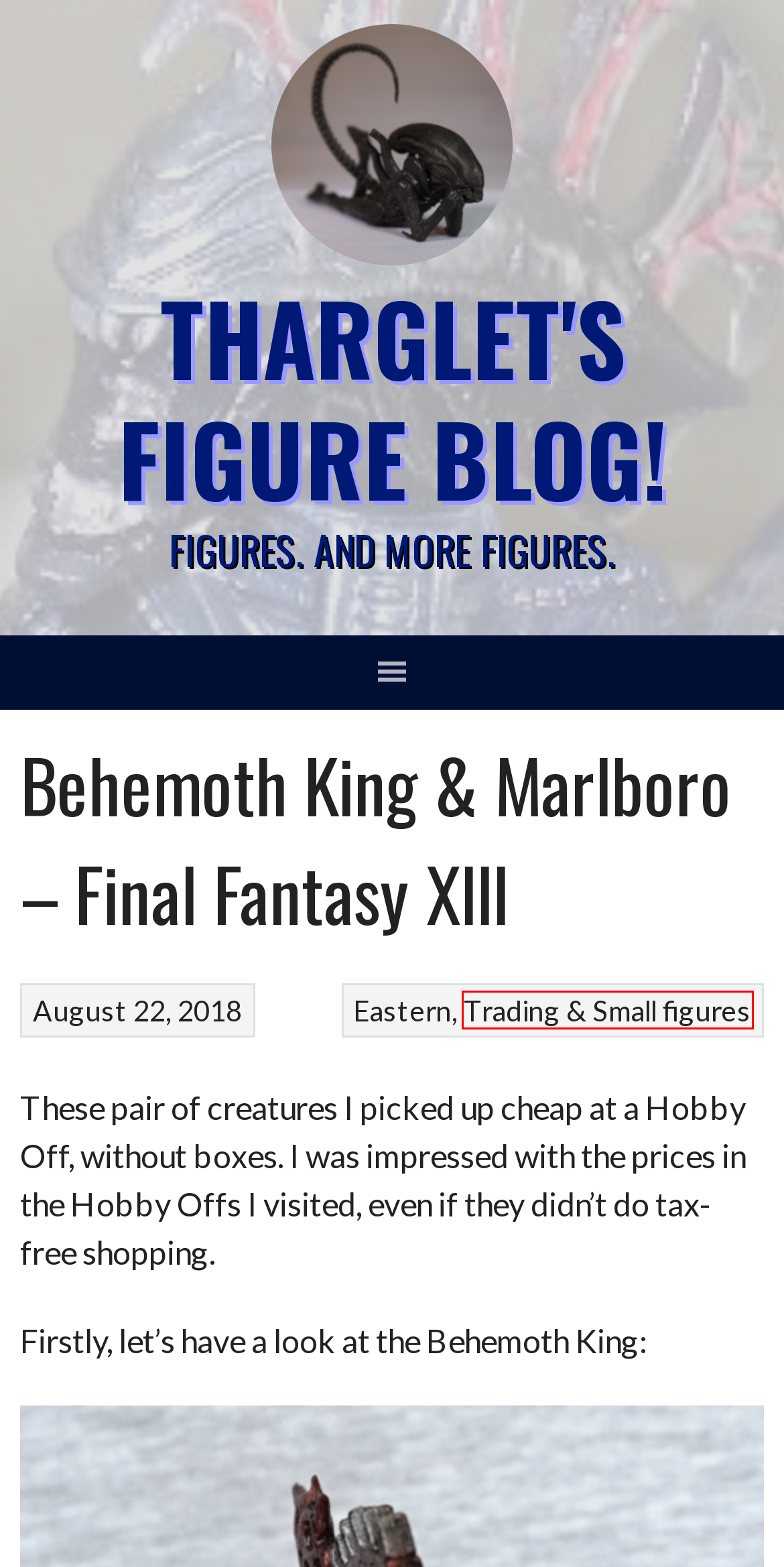You are provided with a screenshot of a webpage where a red rectangle bounding box surrounds an element. Choose the description that best matches the new webpage after clicking the element in the red bounding box. Here are the choices:
A. Tharglet's Figure Blog! – Figures. And more figures.
B. November 2018 – Tharglet's Figure Blog!
C. June 2017 – Tharglet's Figure Blog!
D. March 2024 – Tharglet's Figure Blog!
E. Eastern – Tharglet's Figure Blog!
F. Catwoman – New 52 – ARTFX+ – Tharglet's Figure Blog!
G. Trading & Small figures – Tharglet's Figure Blog!
H. April 2020 – Tharglet's Figure Blog!

G